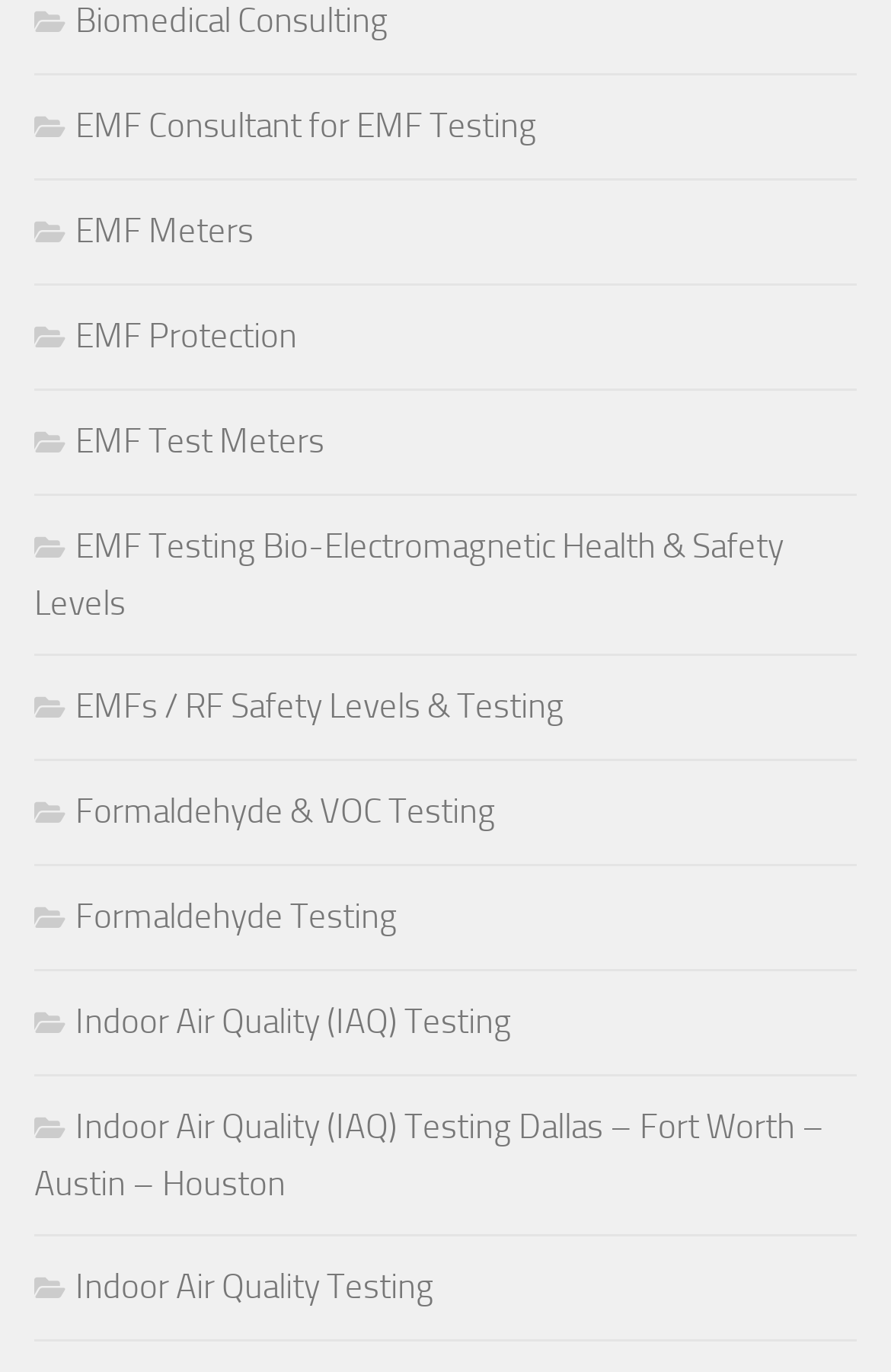Answer the question using only one word or a concise phrase: What is the last link on the webpage?

Indoor Air Quality Testing